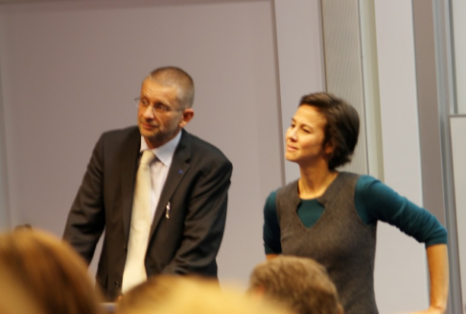Respond to the question below with a single word or phrase: Is the female figure reflecting on the points being made?

Yes